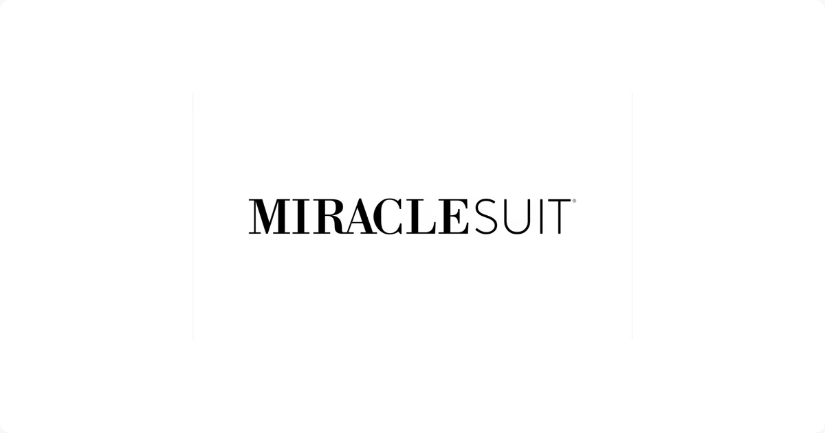Provide a single word or phrase answer to the question: 
What is the focus of Miraclesuit's swimwear?

Fashion and practicality